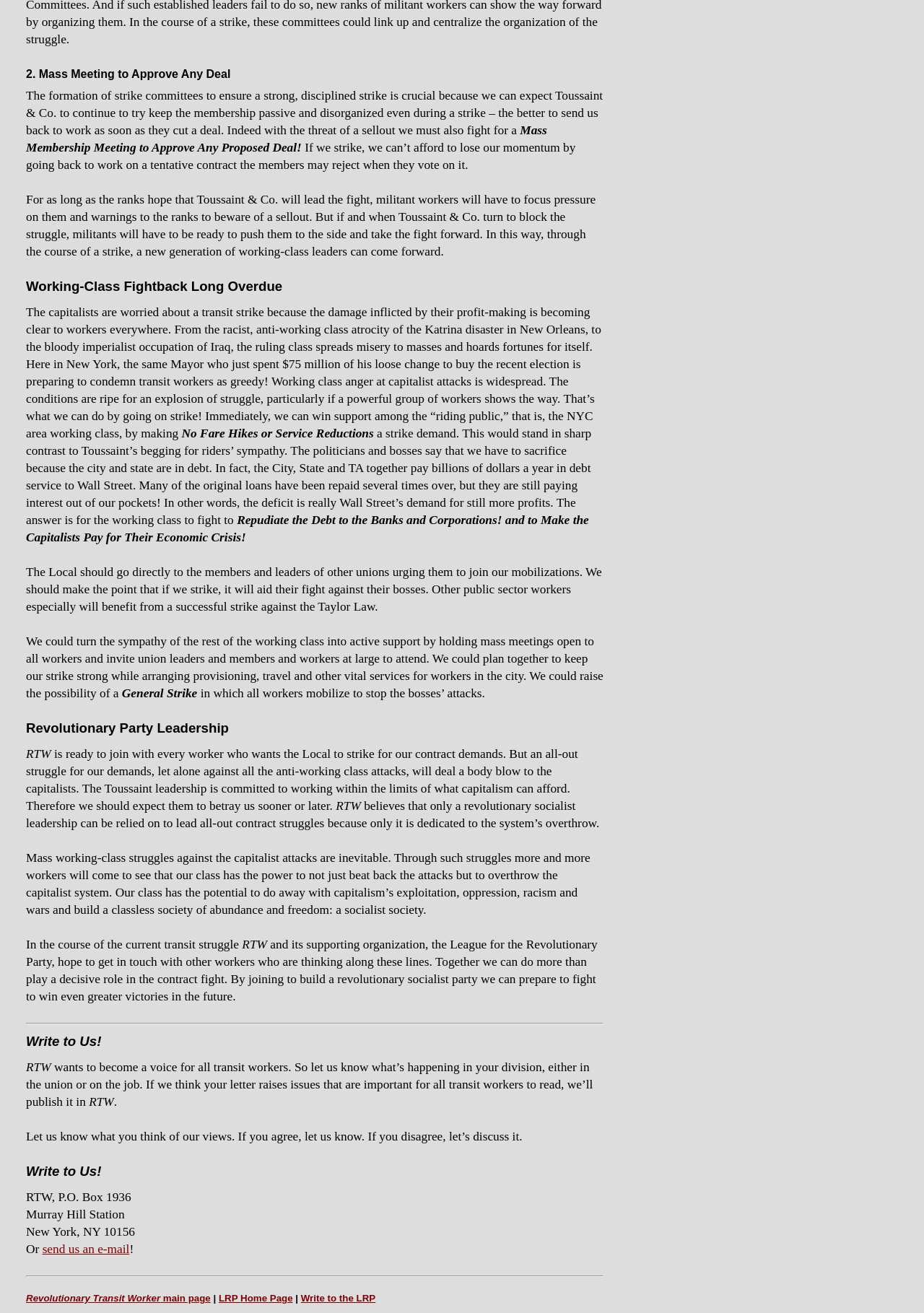What is the proposed demand for the strike?
Observe the image and answer the question with a one-word or short phrase response.

No Fare Hikes or Service Reductions